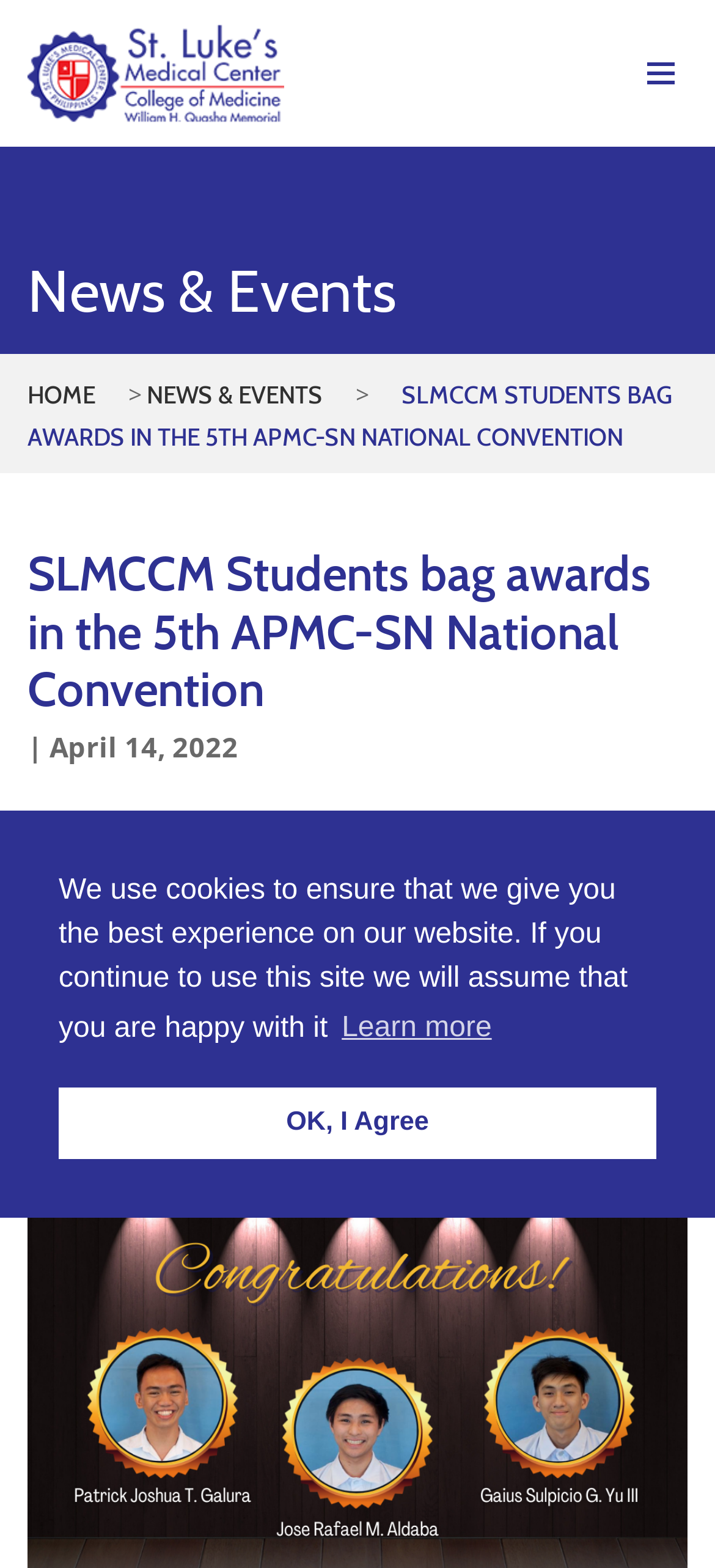Give a one-word or one-phrase response to the question:
What is the category of the webpage?

News & Events